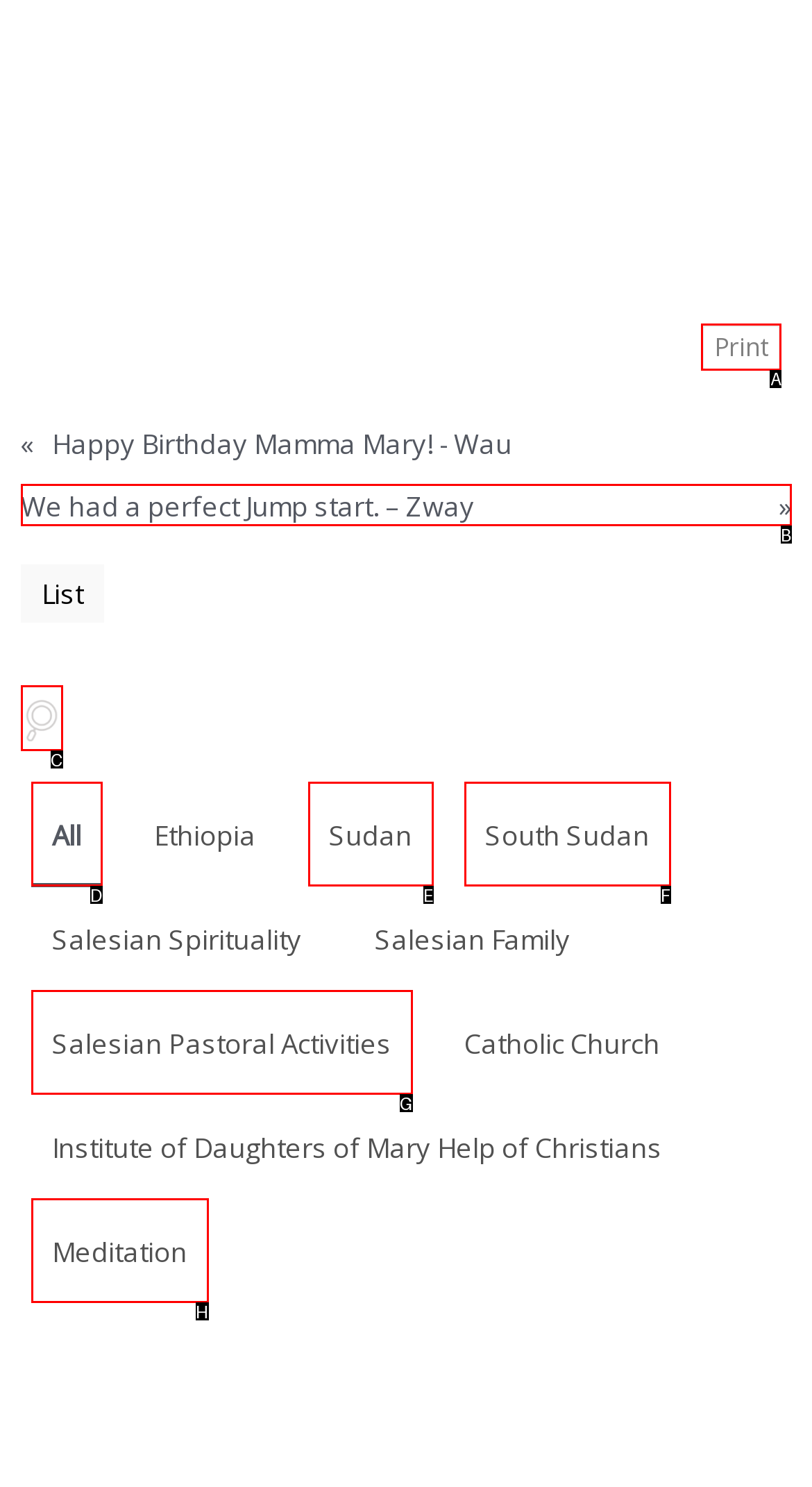Choose the letter of the option you need to click to click the 'Print' button. Answer with the letter only.

A